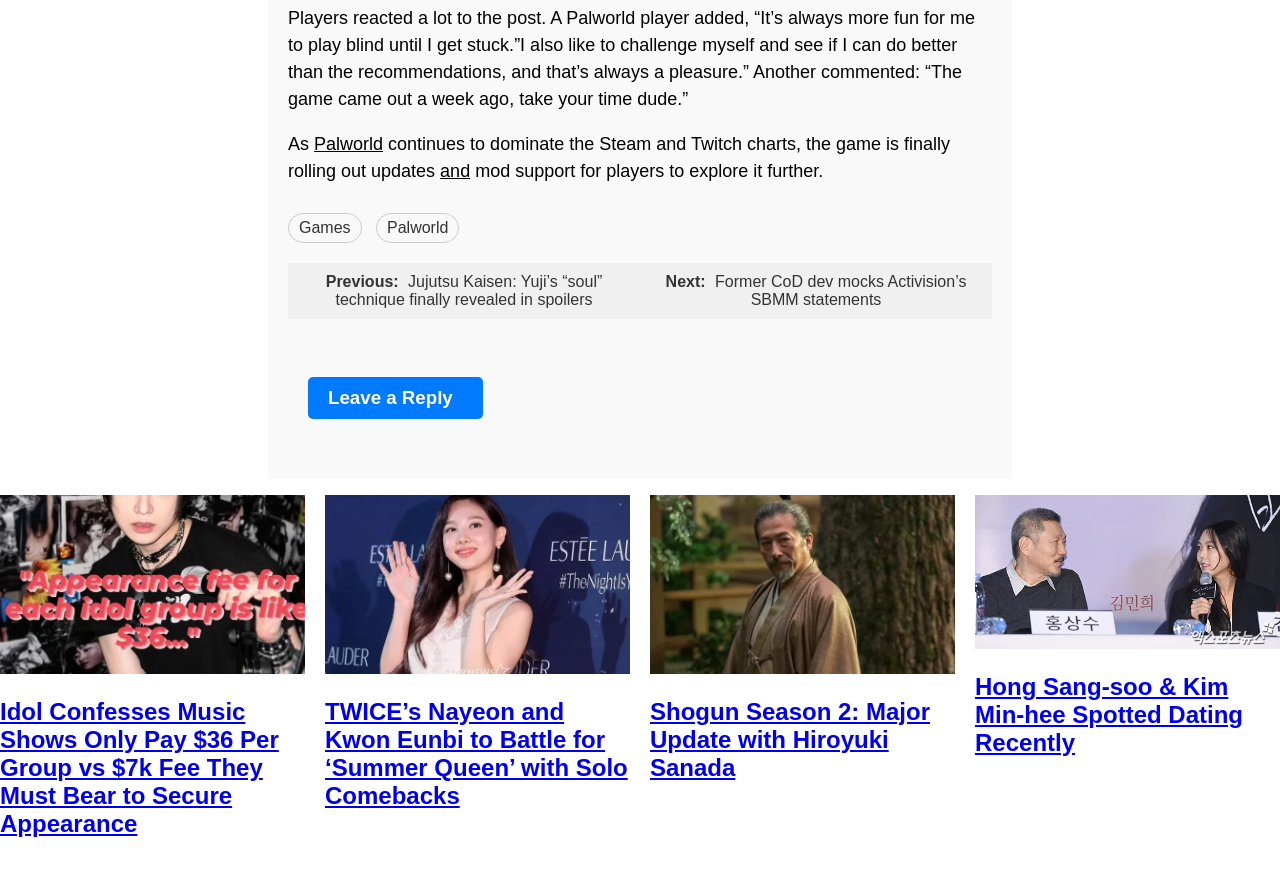Using the information from the screenshot, answer the following question thoroughly:
What is the theme of the webpage?

I determined the theme of the webpage by analyzing the content of the articles and the overall structure of the webpage. The articles appear to be about gaming and entertainment news, and the webpage has a layout that is typical of a news or blog website. Therefore, I inferred that the theme of the webpage is gaming and entertainment news.